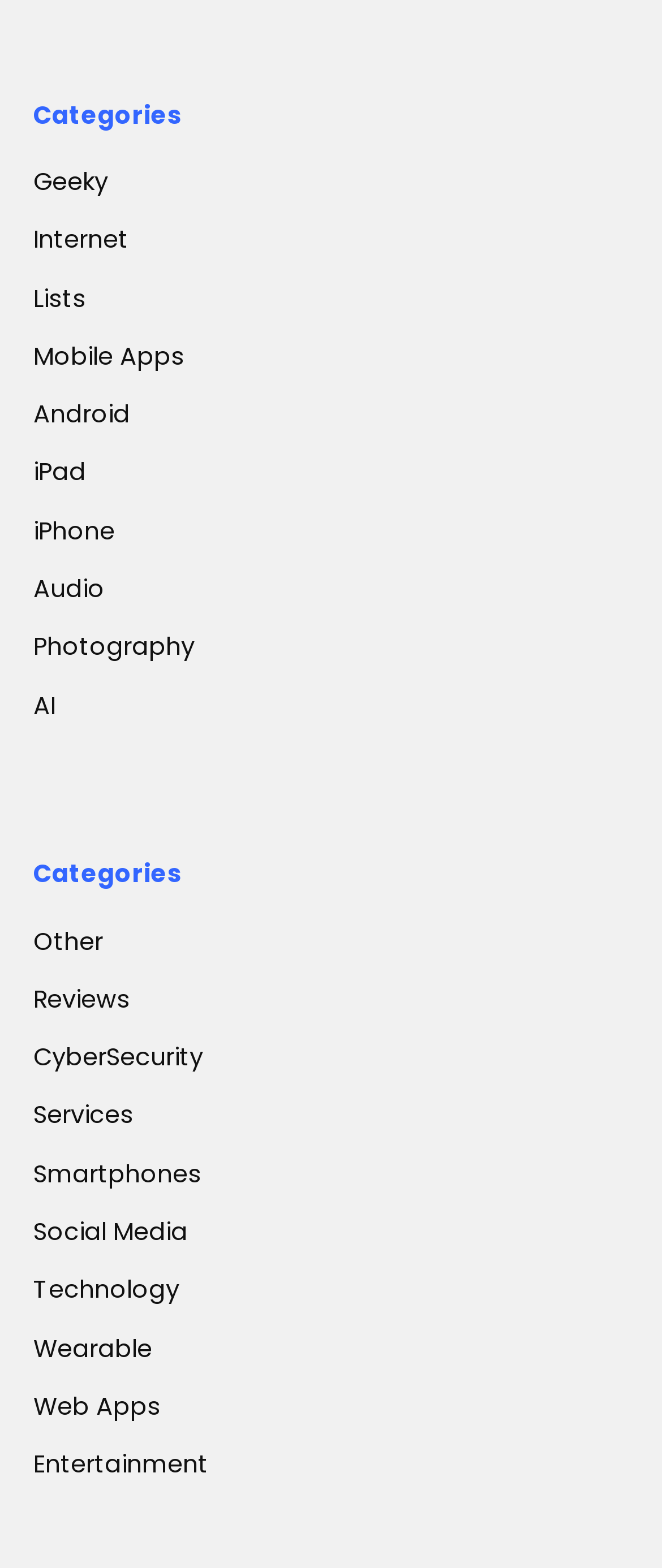Please reply with a single word or brief phrase to the question: 
How many categories are listed?

22